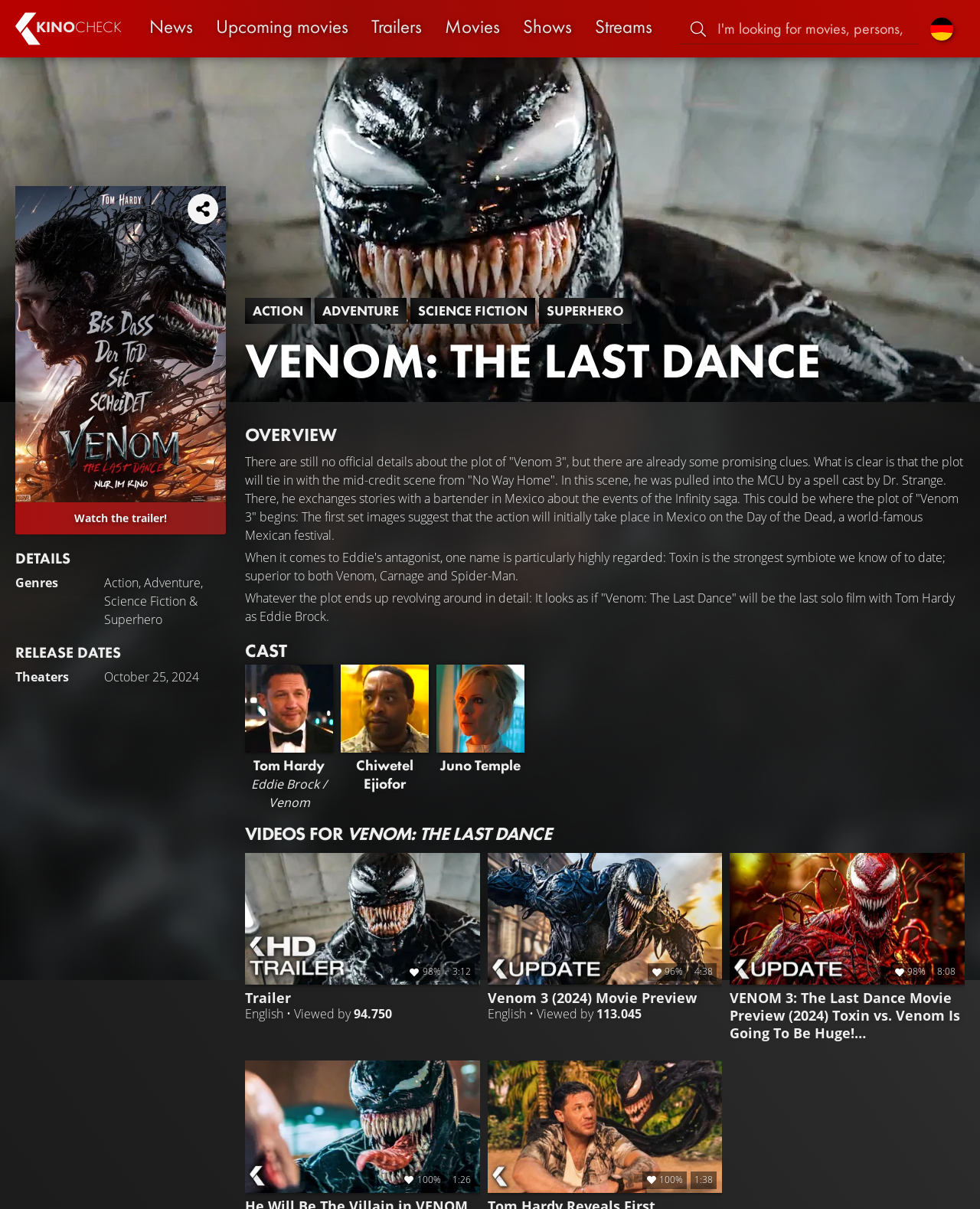What is the name of the movie?
Could you please answer the question thoroughly and with as much detail as possible?

The name of the movie can be found in the heading 'VENOM: THE LAST DANCE' with bounding box coordinates [0.25, 0.274, 0.838, 0.323].